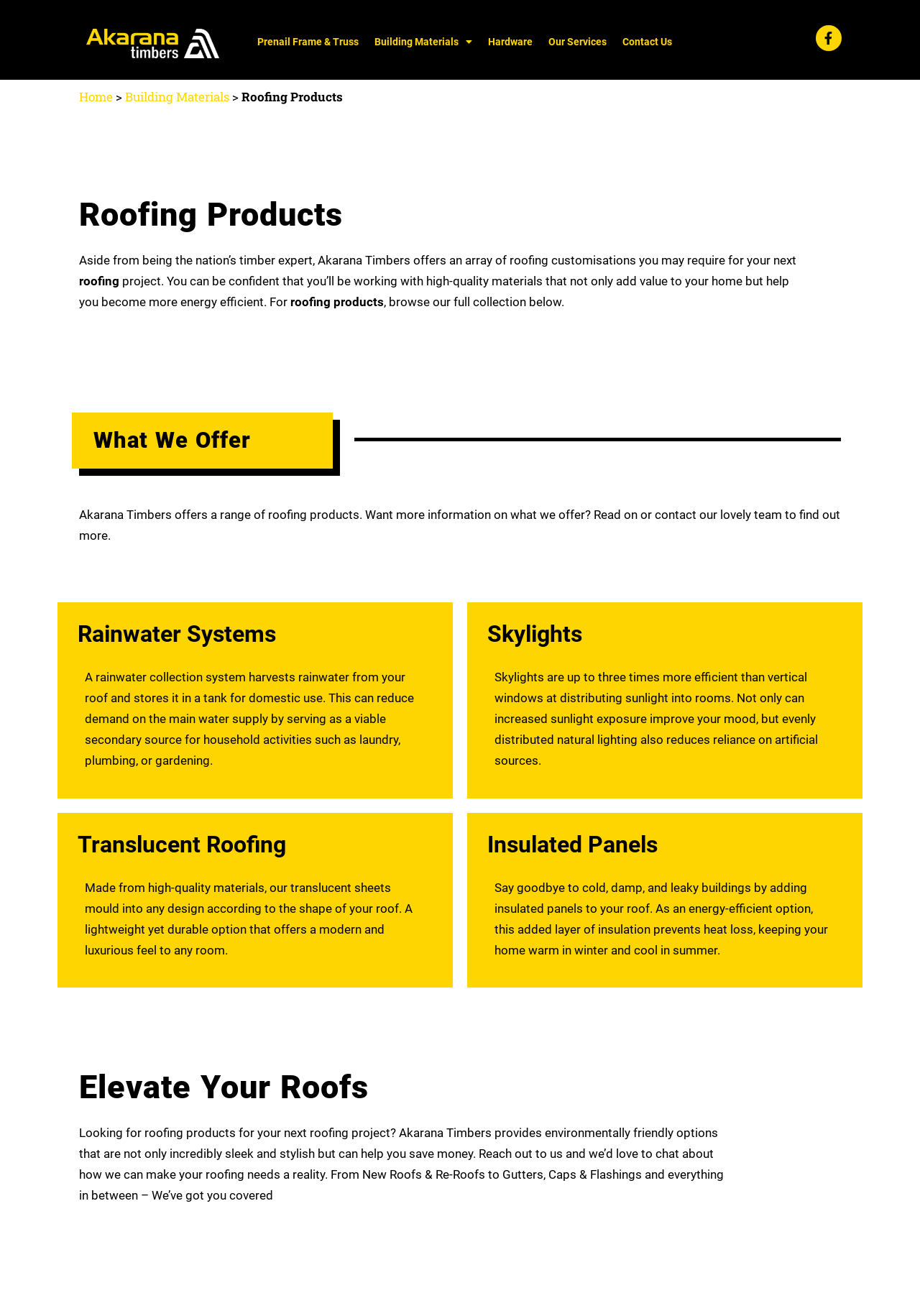Select the bounding box coordinates of the element I need to click to carry out the following instruction: "Learn more about Prenail Frame & Truss".

[0.271, 0.019, 0.398, 0.044]